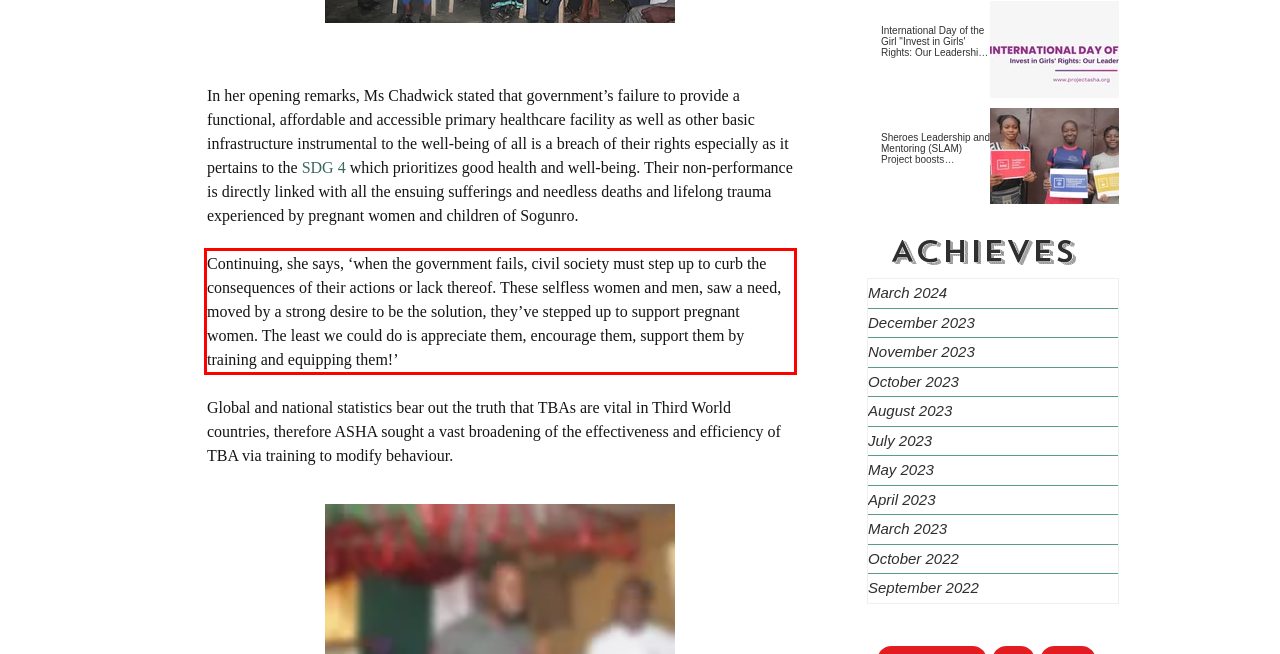Given a screenshot of a webpage with a red bounding box, please identify and retrieve the text inside the red rectangle.

Continuing, she says, ‘when the government fails, civil society must step up to curb the consequences of their actions or lack thereof. These selfless women and men, saw a need, moved by a strong desire to be the solution, they’ve stepped up to support pregnant women. The least we could do is appreciate them, encourage them, support them by training and equipping them!’